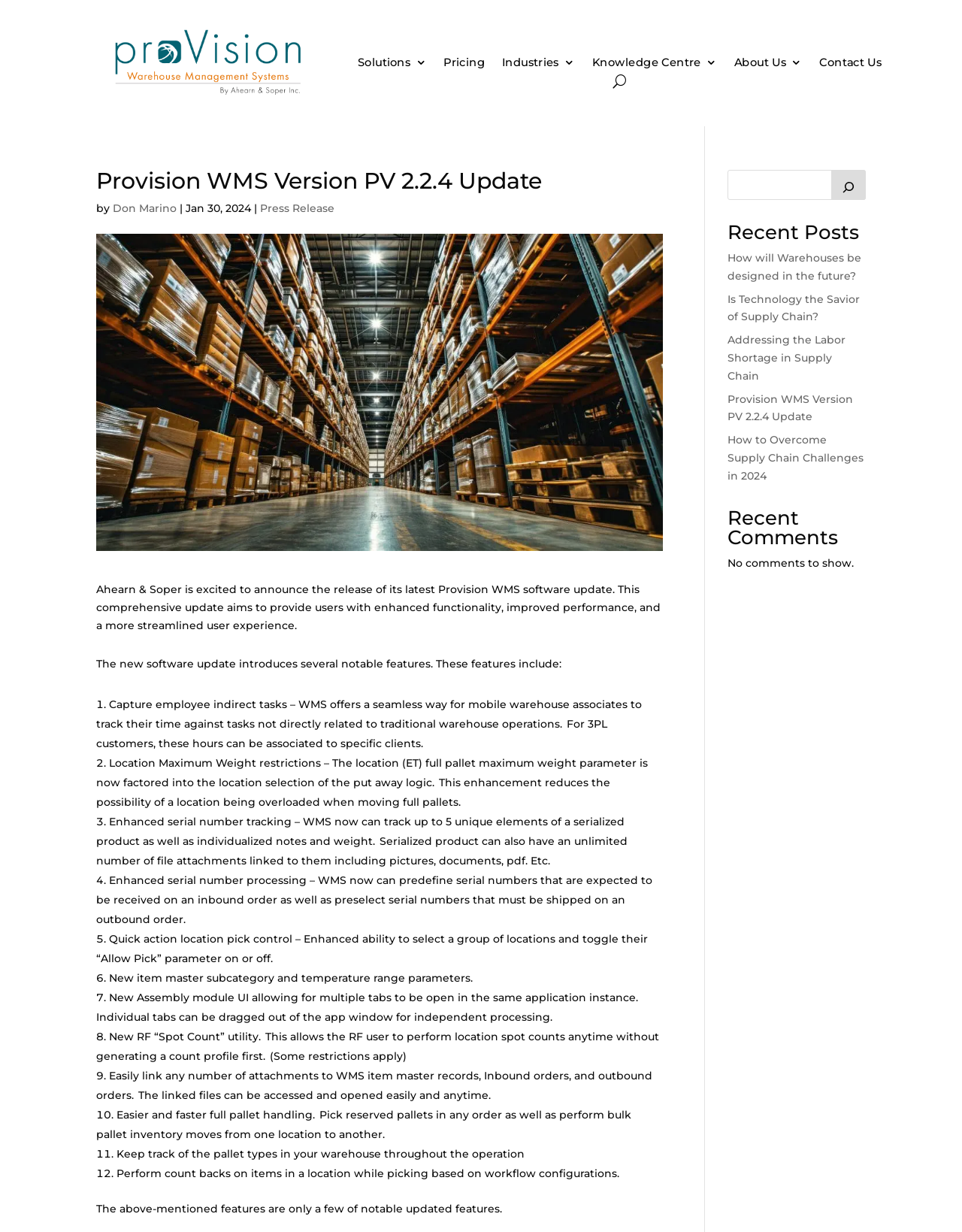Please find and report the bounding box coordinates of the element to click in order to perform the following action: "Read the recent post 'How will Warehouses be designed in the future?'". The coordinates should be expressed as four float numbers between 0 and 1, in the format [left, top, right, bottom].

[0.756, 0.204, 0.895, 0.229]